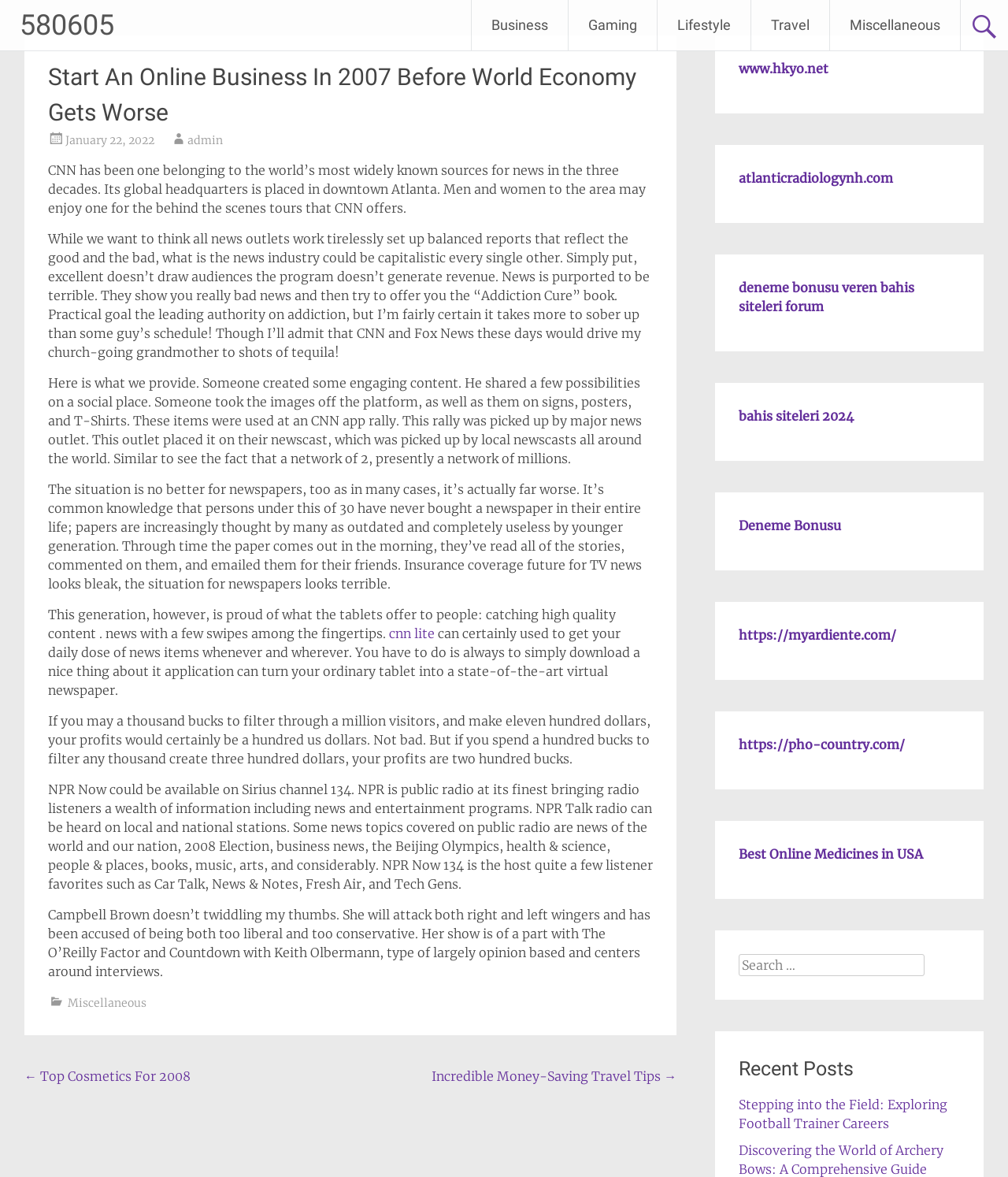Please locate the UI element described by "Deneme Bonusu" and provide its bounding box coordinates.

[0.733, 0.44, 0.834, 0.453]